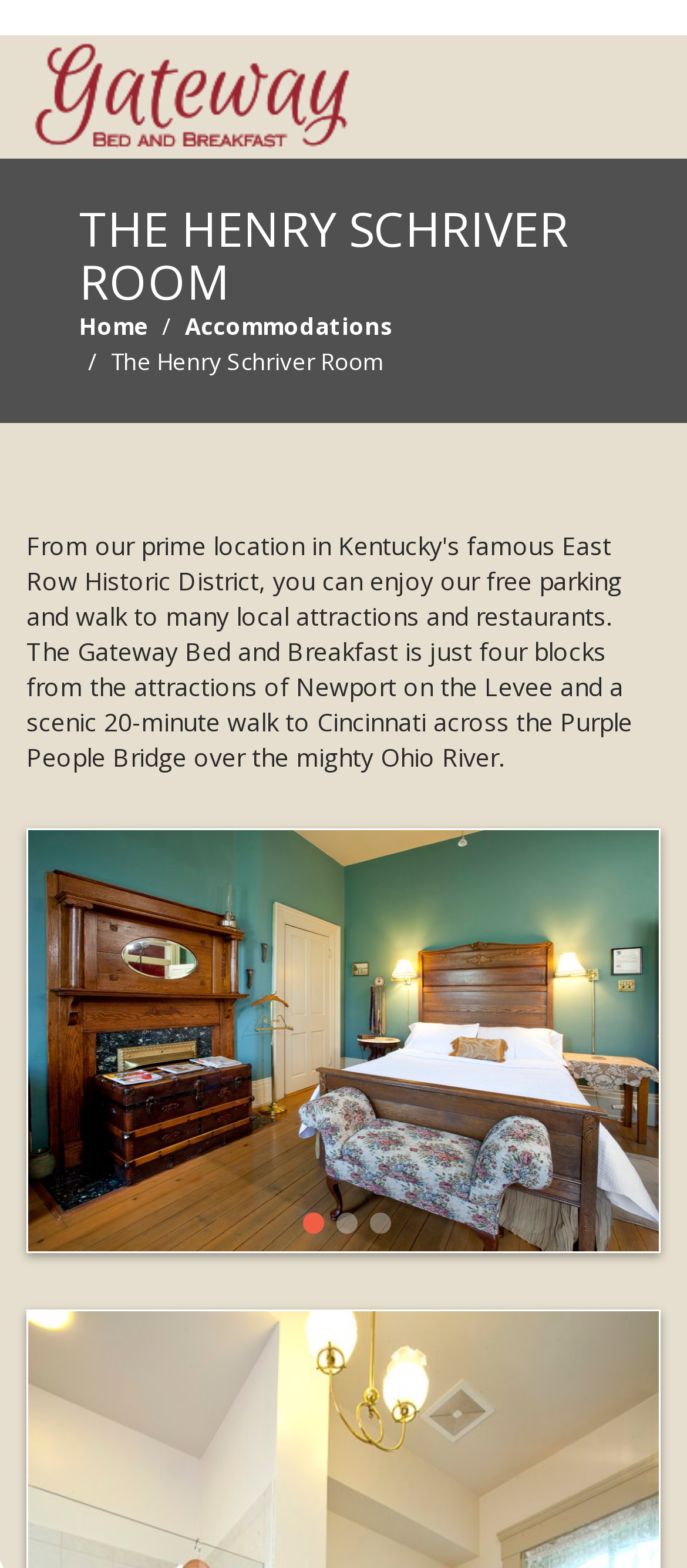What is the scenic walkway mentioned on the page?
Look at the image and provide a short answer using one word or a phrase.

Purple People Bridge